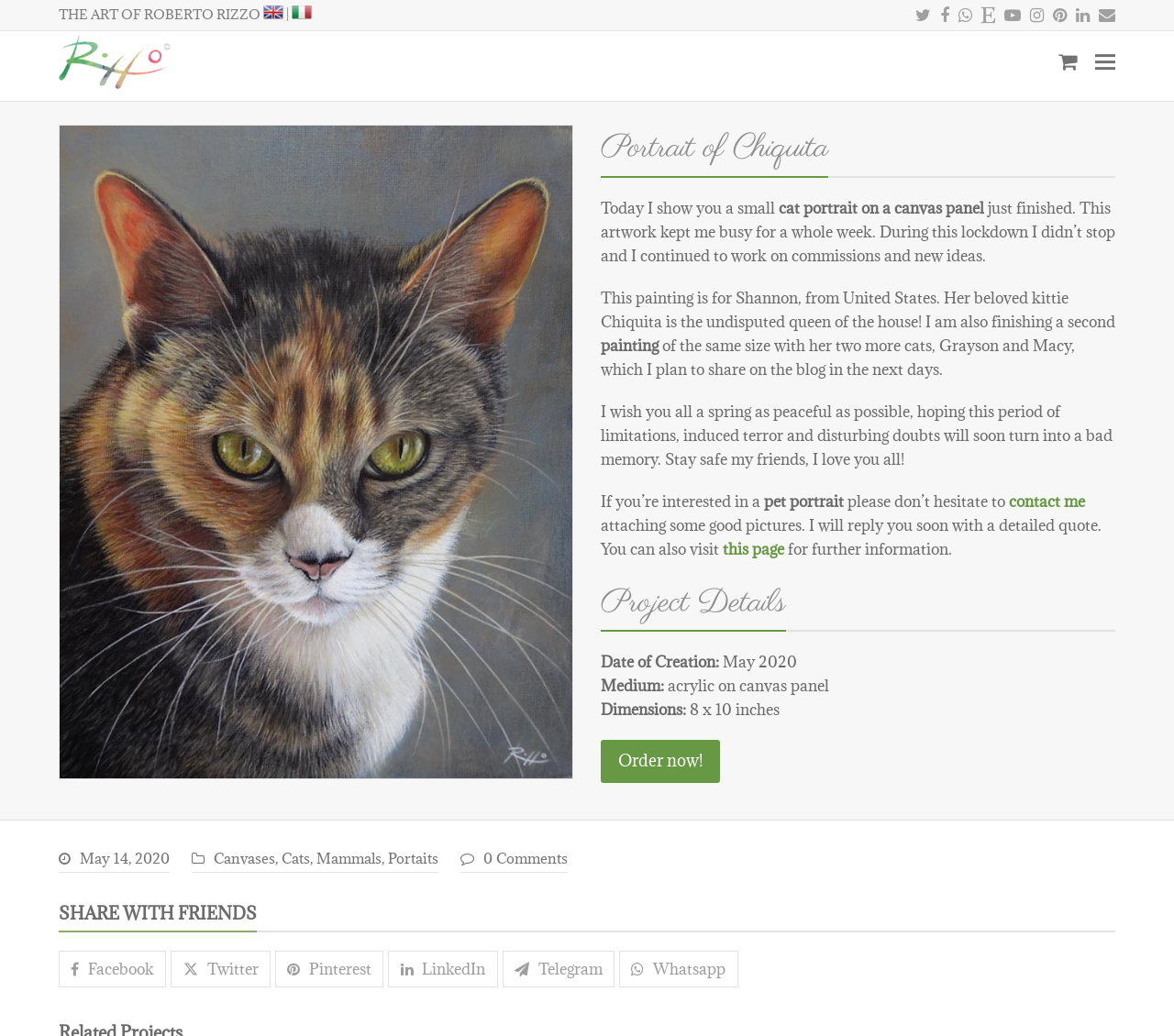What is the subject of the painting?
We need a detailed and exhaustive answer to the question. Please elaborate.

The subject of the painting is a cat, as shown in the image 'Cat portrait' and described in the text 'Portrait of Chiquita' and 'her beloved kittie Chiquita is the undisputed queen of the house!'.